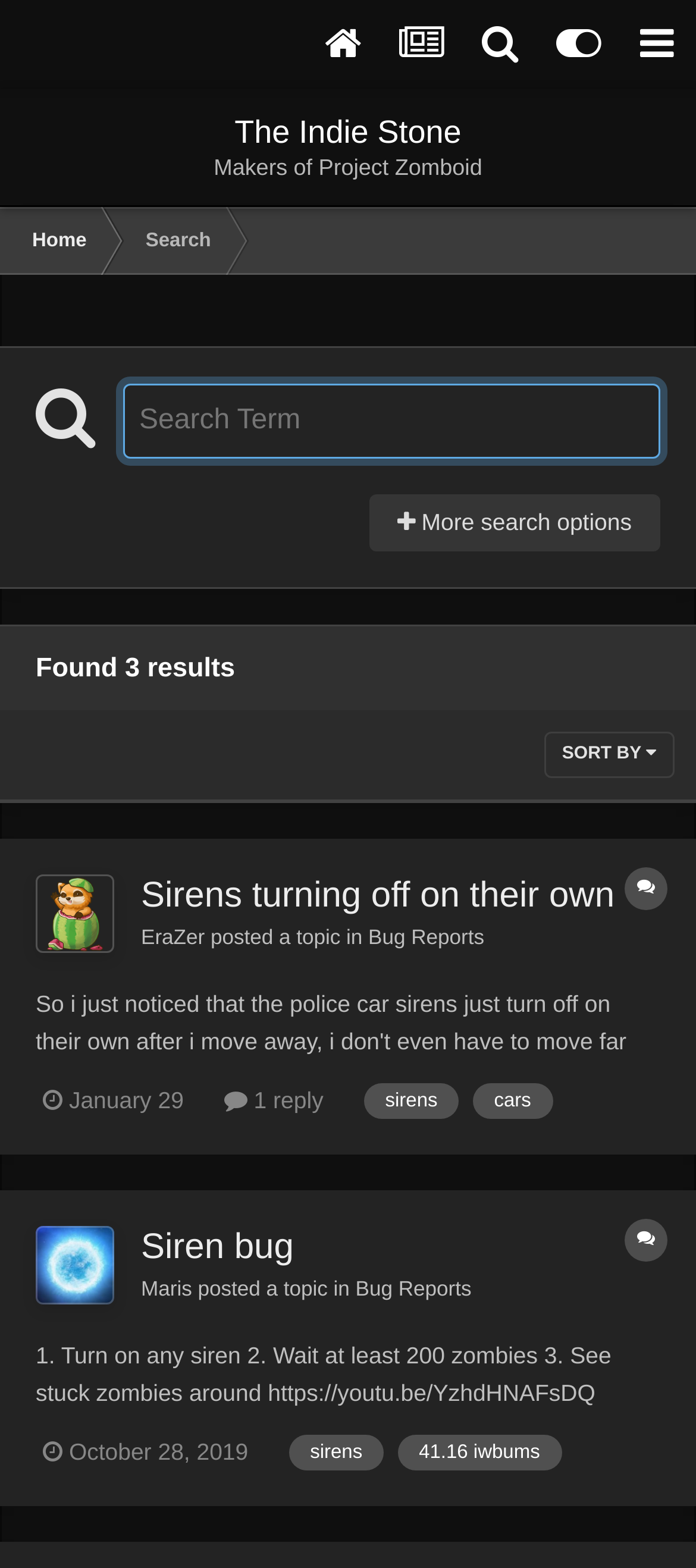Find the bounding box coordinates of the area that needs to be clicked in order to achieve the following instruction: "View the topic 'Sirens turning off on their own'". The coordinates should be specified as four float numbers between 0 and 1, i.e., [left, top, right, bottom].

[0.203, 0.558, 0.883, 0.586]